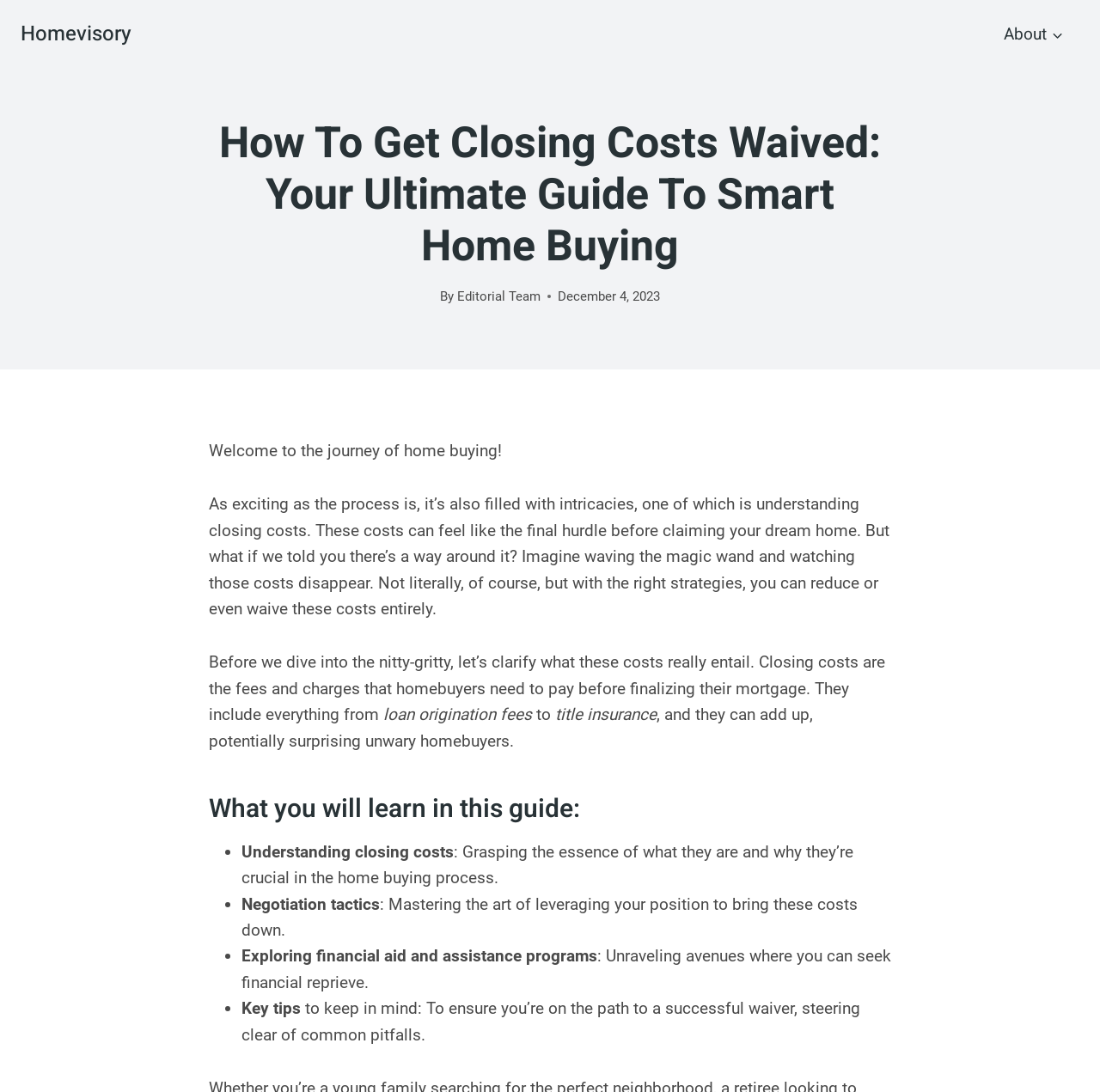Kindly respond to the following question with a single word or a brief phrase: 
What are the main topics covered in this guide?

Understanding closing costs, Negotiation tactics, Exploring financial aid, Key tips